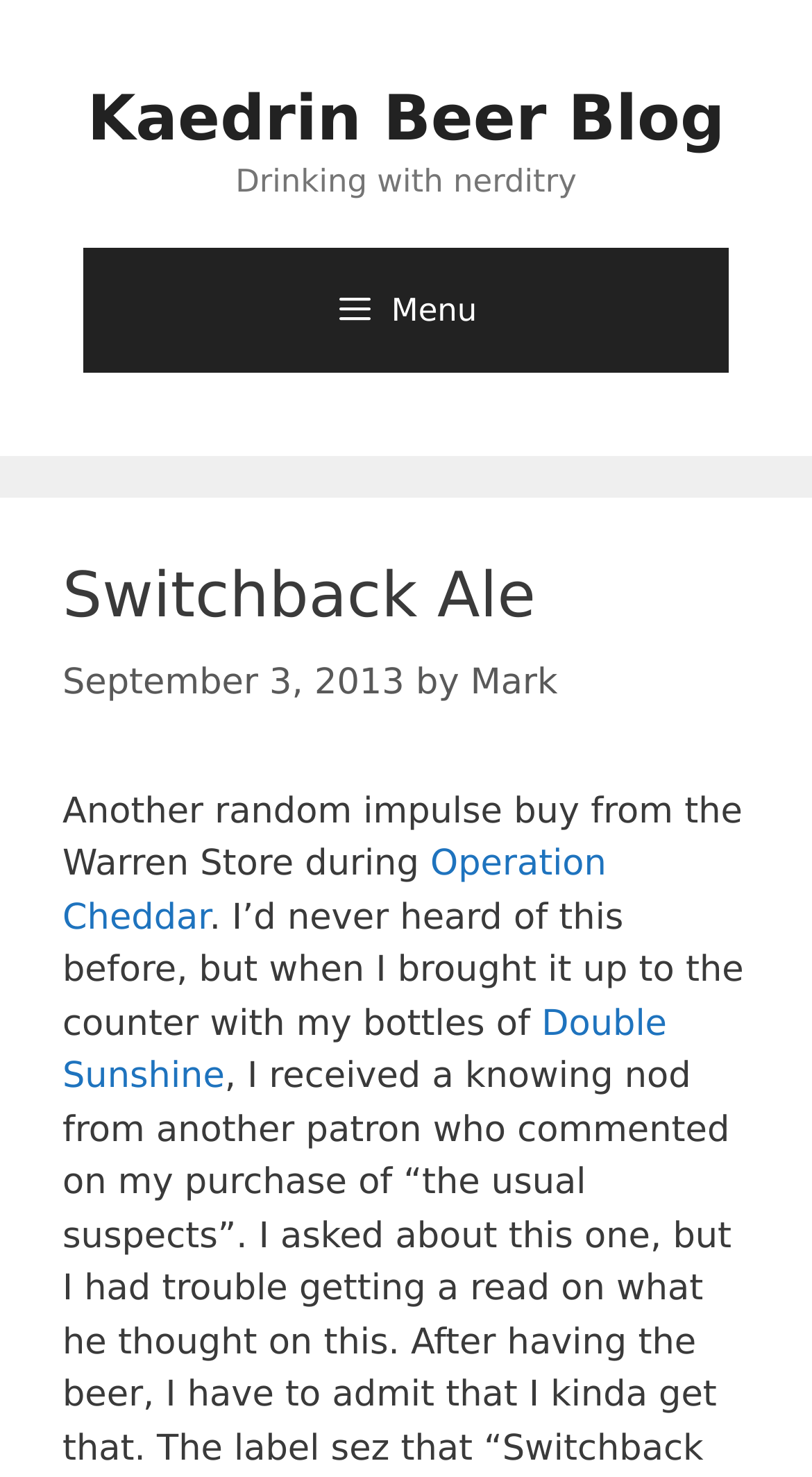What is the name of the operation mentioned in the article?
Using the image as a reference, answer the question with a short word or phrase.

Operation Cheddar